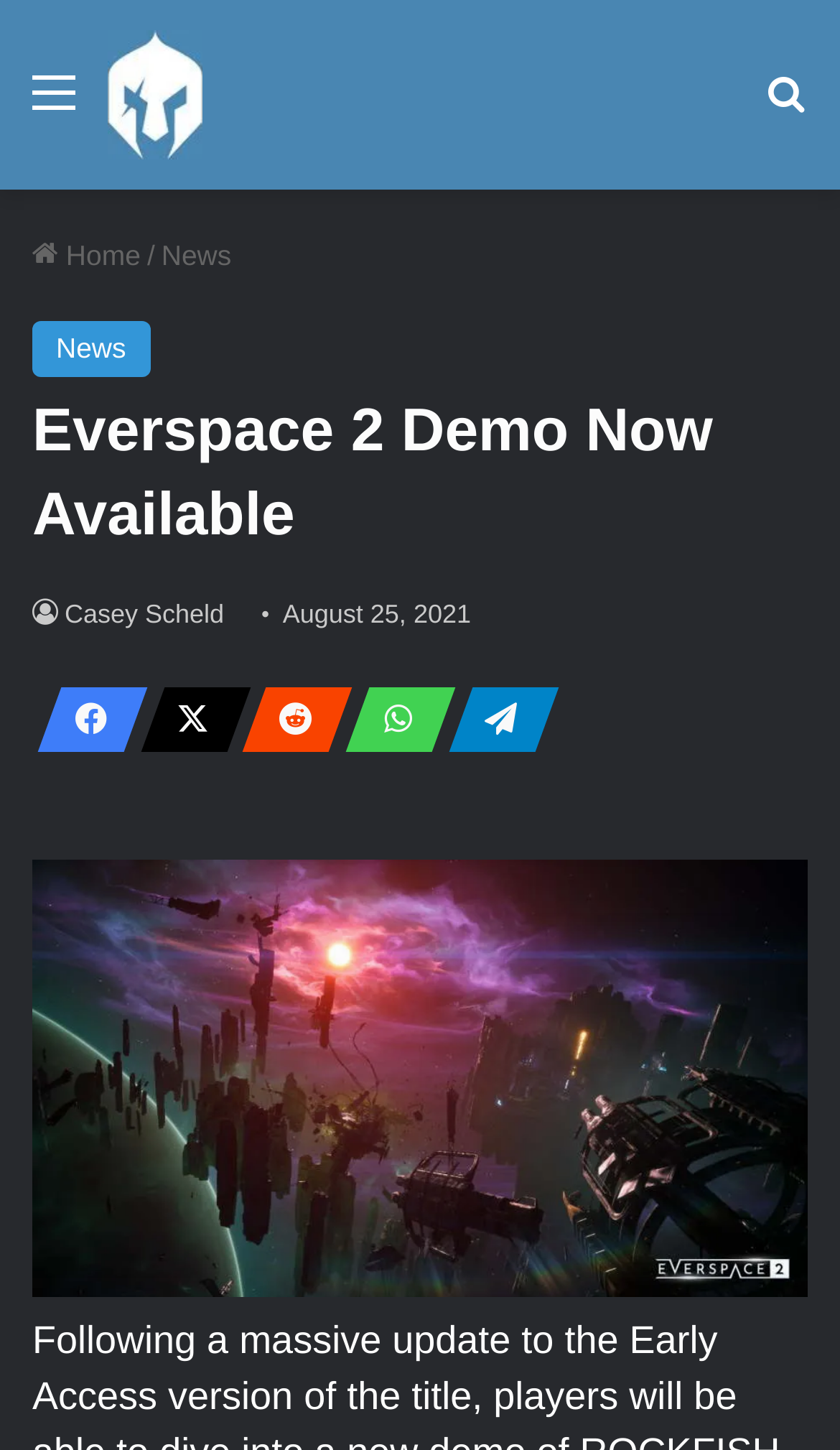What is the name of the website?
Refer to the image and give a detailed answer to the question.

I determined the name of the website by looking at the link element with the text 'GamersHeroes' which is located at the top of the webpage, indicating it is the website's logo or title.